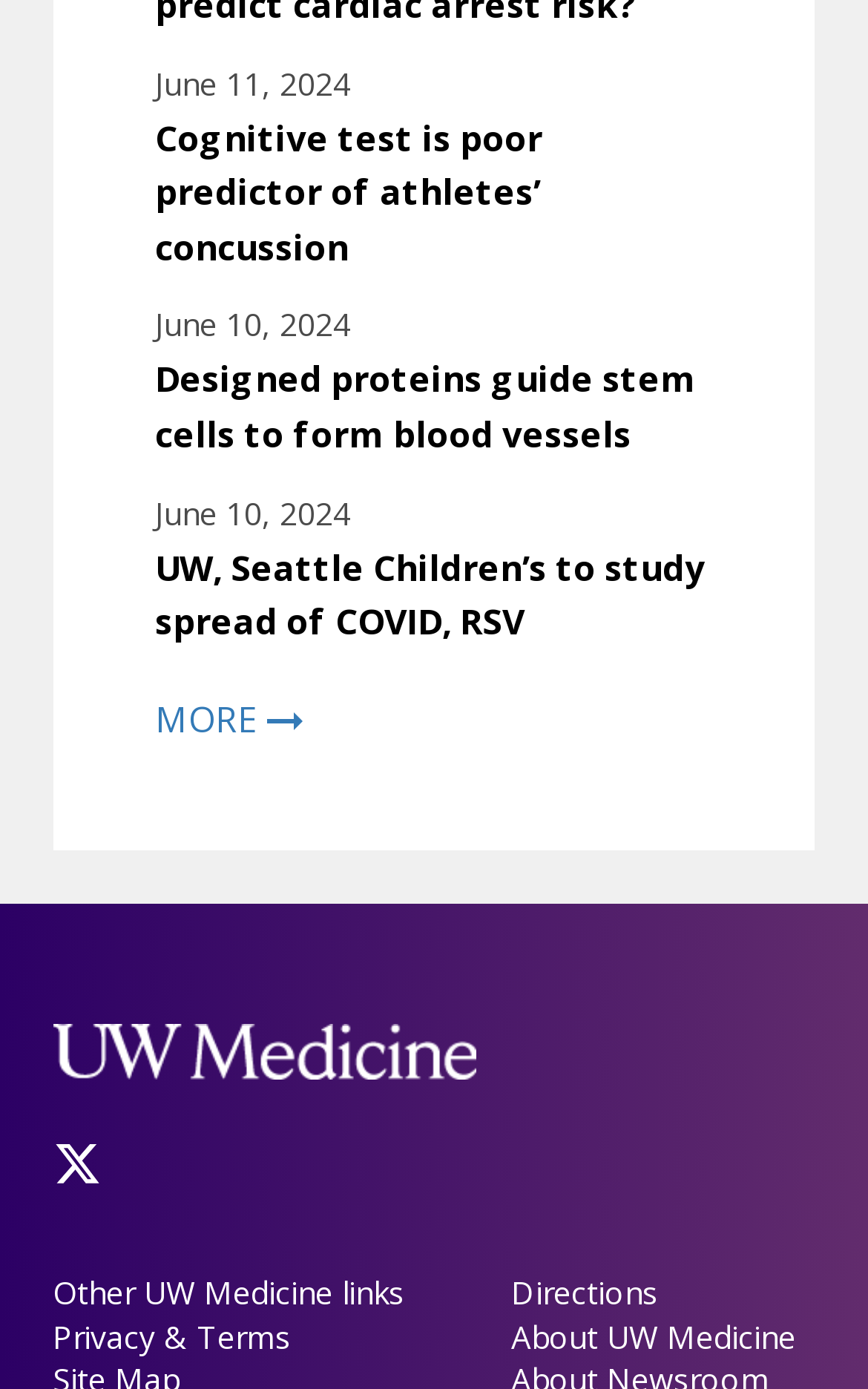Given the element description Other UW Medicine links, identify the bounding box coordinates for the UI element on the webpage screenshot. The format should be (top-left x, top-left y, bottom-right x, bottom-right y), with values between 0 and 1.

[0.061, 0.915, 0.466, 0.947]